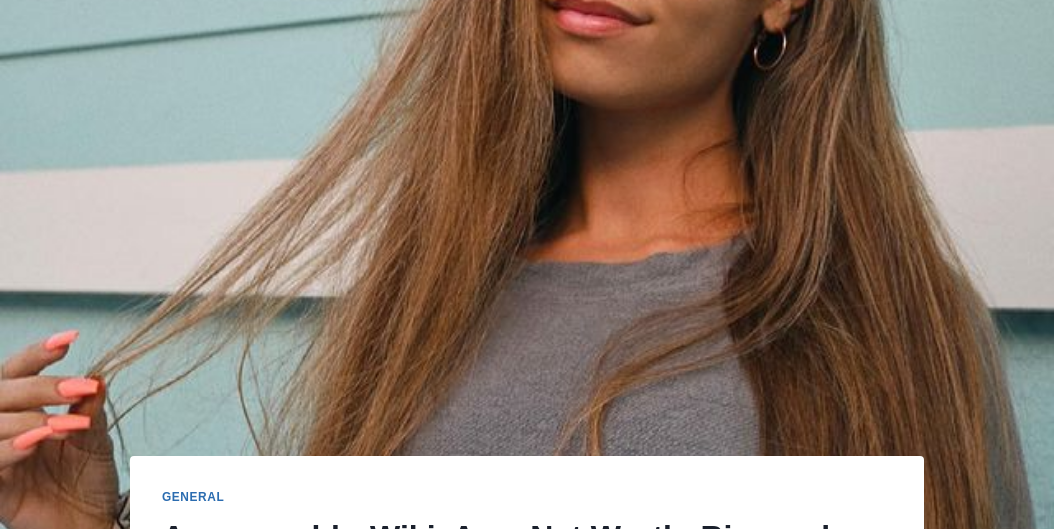Give a one-word or short phrase answer to this question: 
What is Amyywoahh known for?

Lip-syncing and dance videos